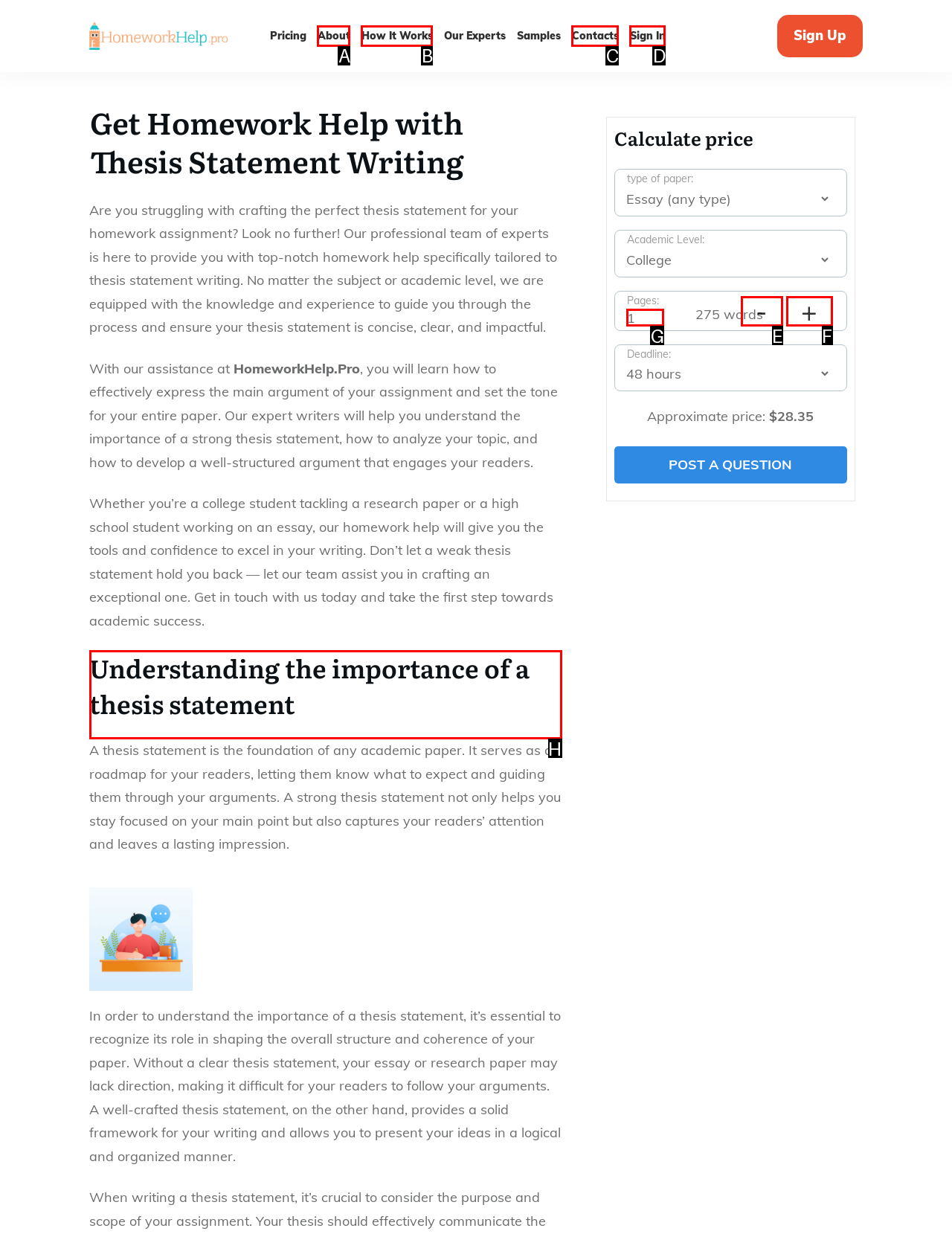Determine the letter of the element to click to accomplish this task: Learn more about the importance of a thesis statement. Respond with the letter.

H